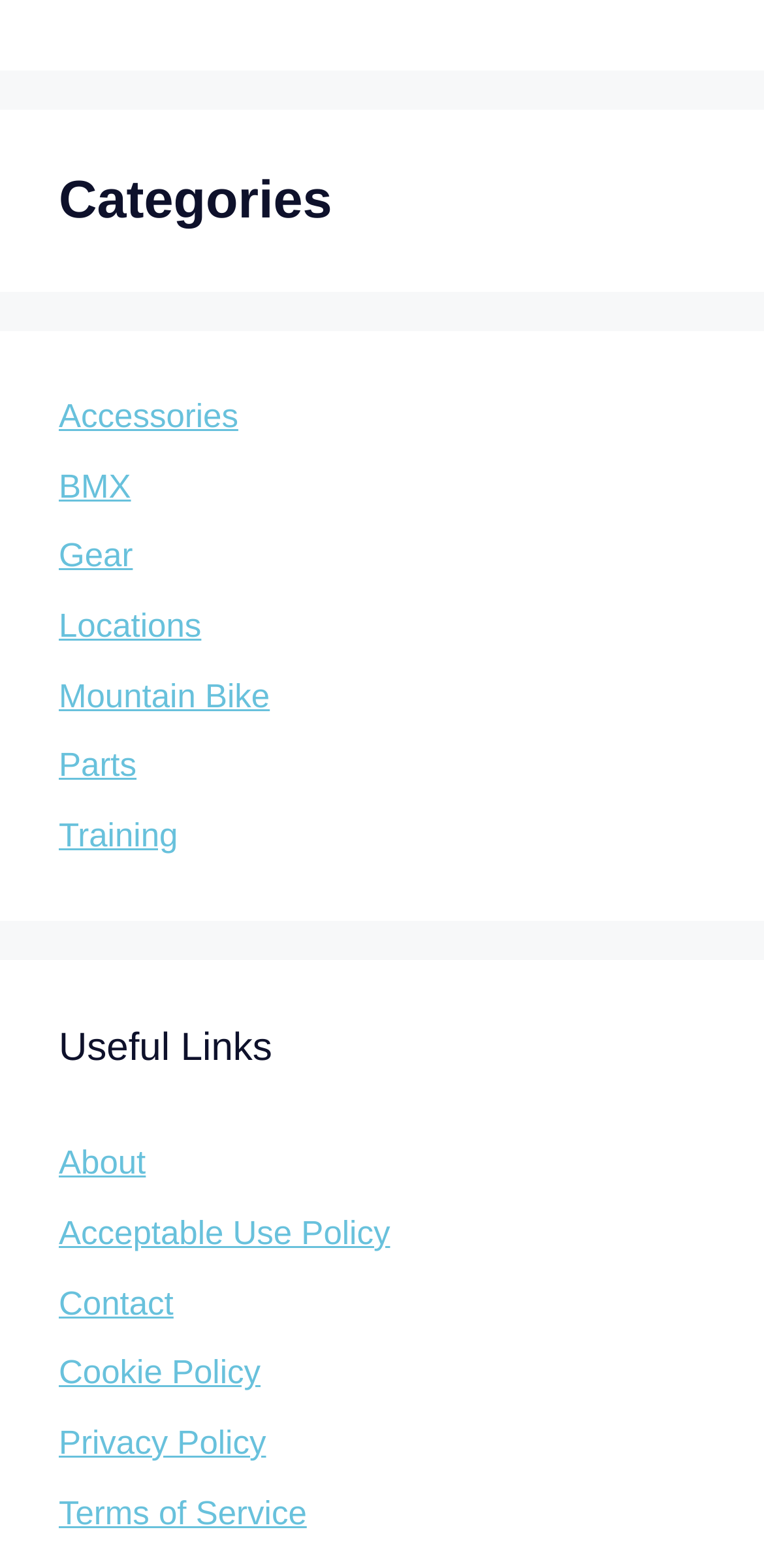Identify the bounding box coordinates for the UI element described as follows: Acceptable Use Policy. Use the format (top-left x, top-left y, bottom-right x, bottom-right y) and ensure all values are floating point numbers between 0 and 1.

[0.077, 0.775, 0.511, 0.798]